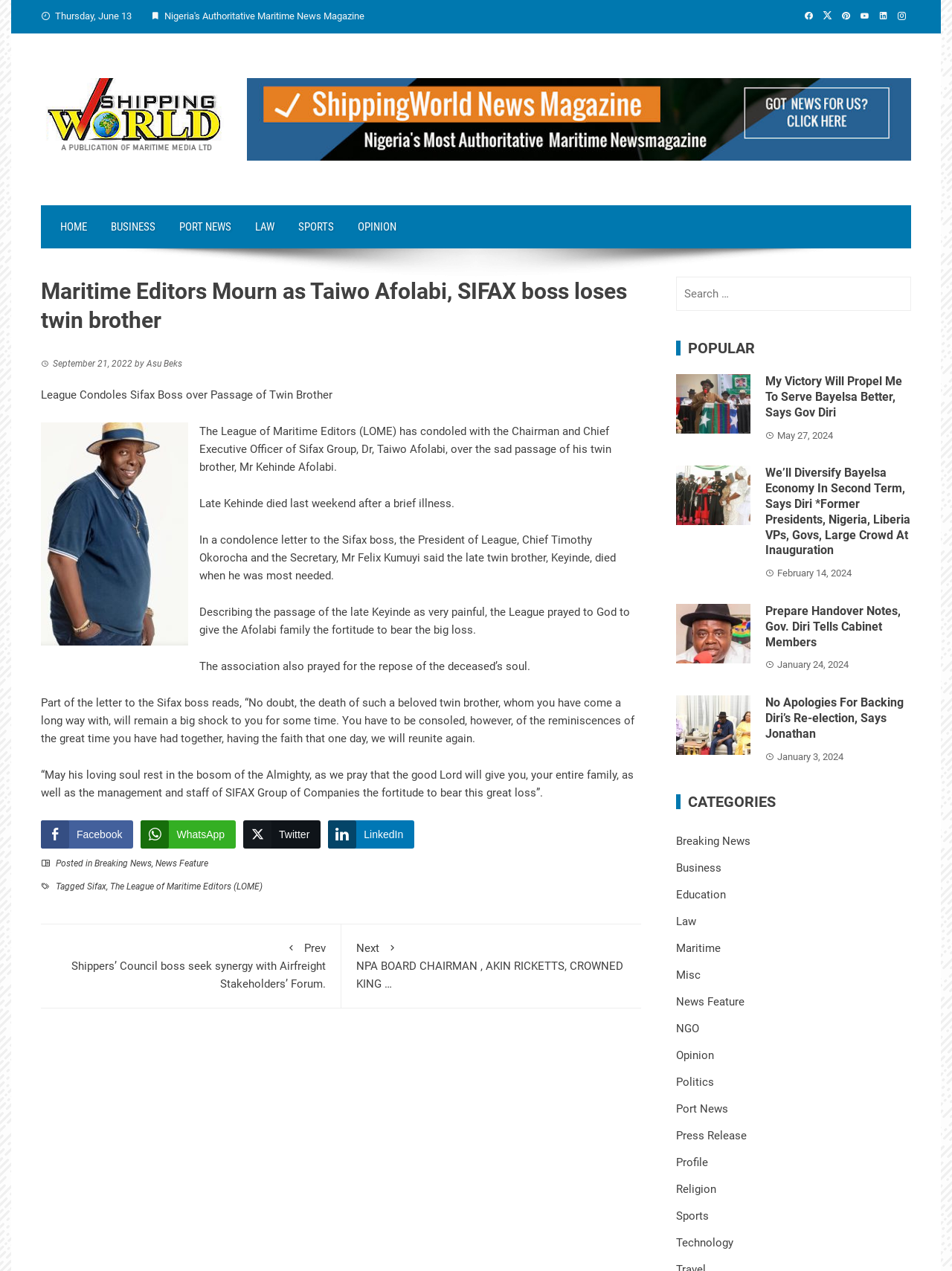Locate the bounding box coordinates of the clickable element to fulfill the following instruction: "Click the 'Next' button". Provide the coordinates as four float numbers between 0 and 1 in the format [left, top, right, bottom].

[0.374, 0.739, 0.658, 0.779]